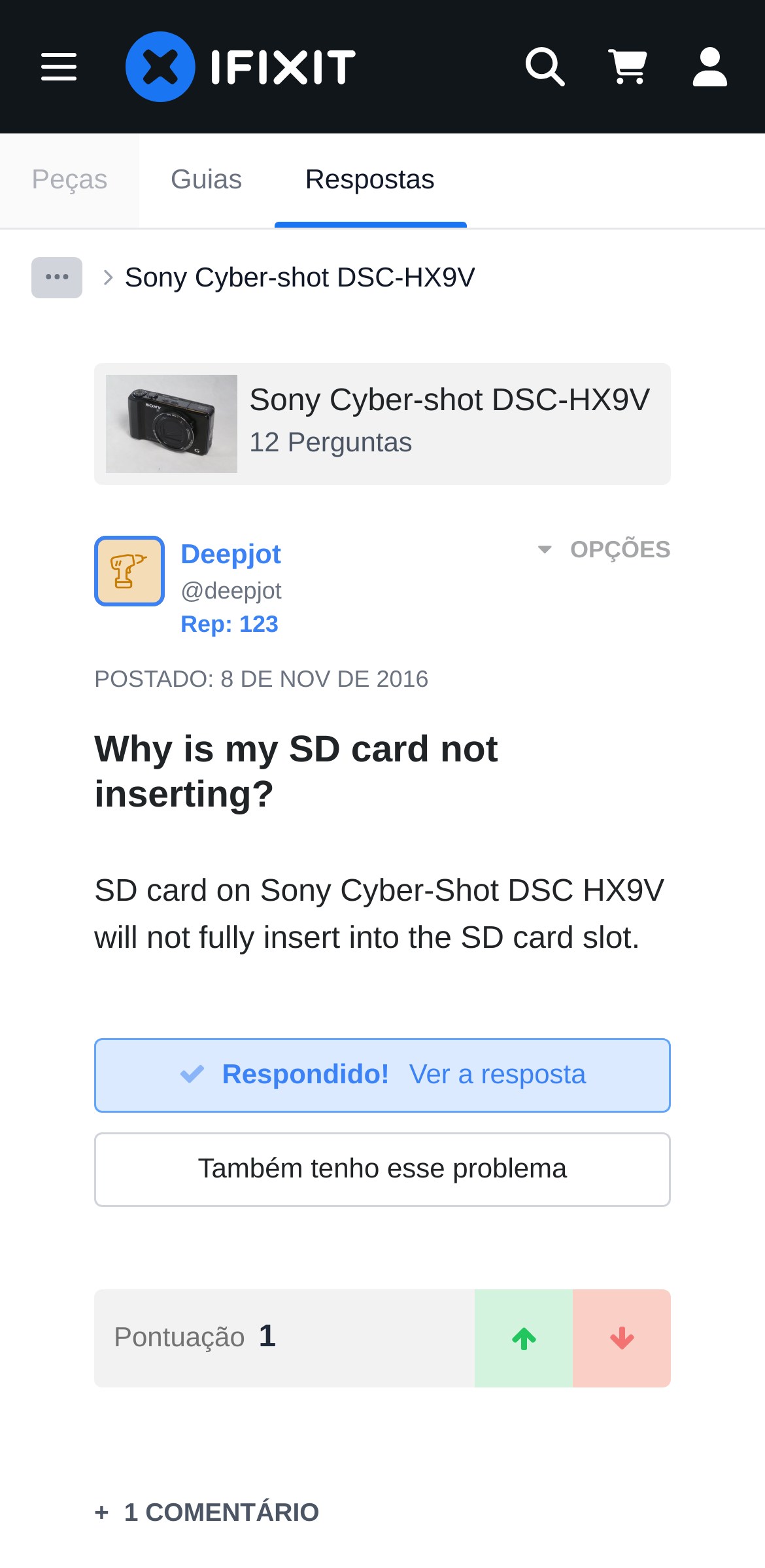Determine the bounding box coordinates of the clickable region to execute the instruction: "Log in to the account". The coordinates should be four float numbers between 0 and 1, denoted as [left, top, right, bottom].

[0.887, 0.029, 0.969, 0.056]